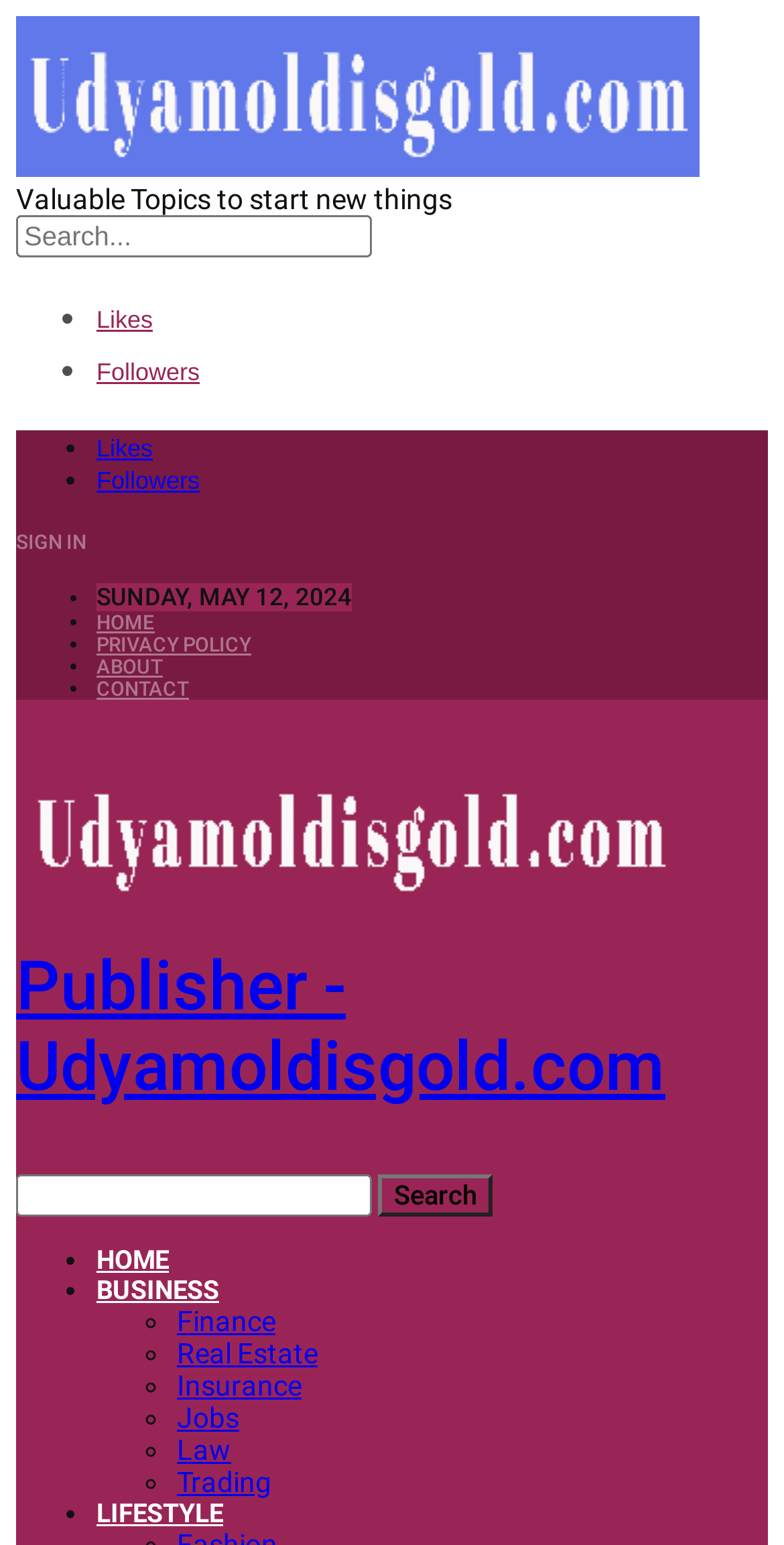How many shares does the current article have?
Using the image, provide a concise answer in one word or a short phrase.

5